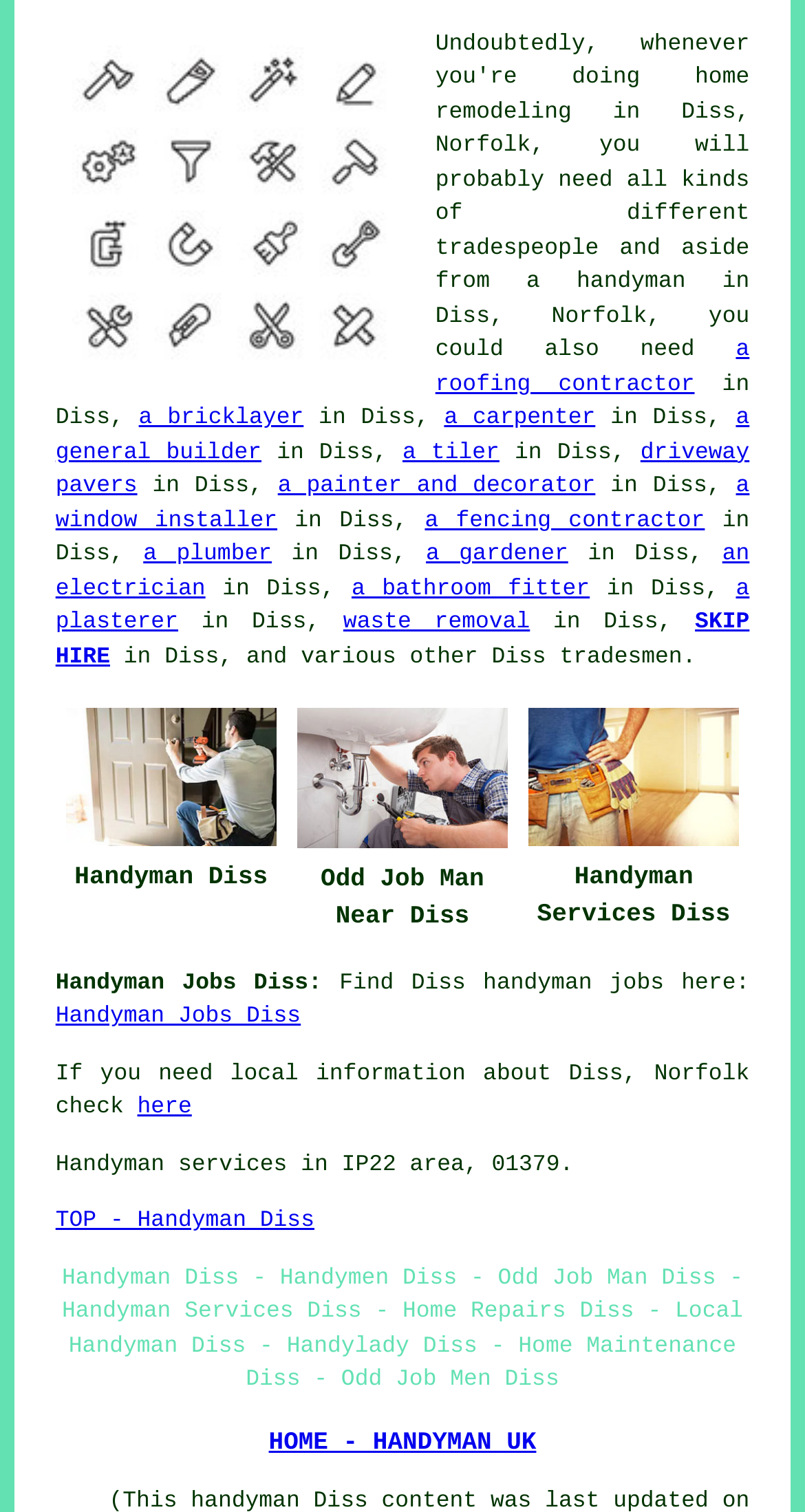Could you provide the bounding box coordinates for the portion of the screen to click to complete this instruction: "Learn about handyman services in IP22 area"?

[0.069, 0.762, 0.712, 0.779]